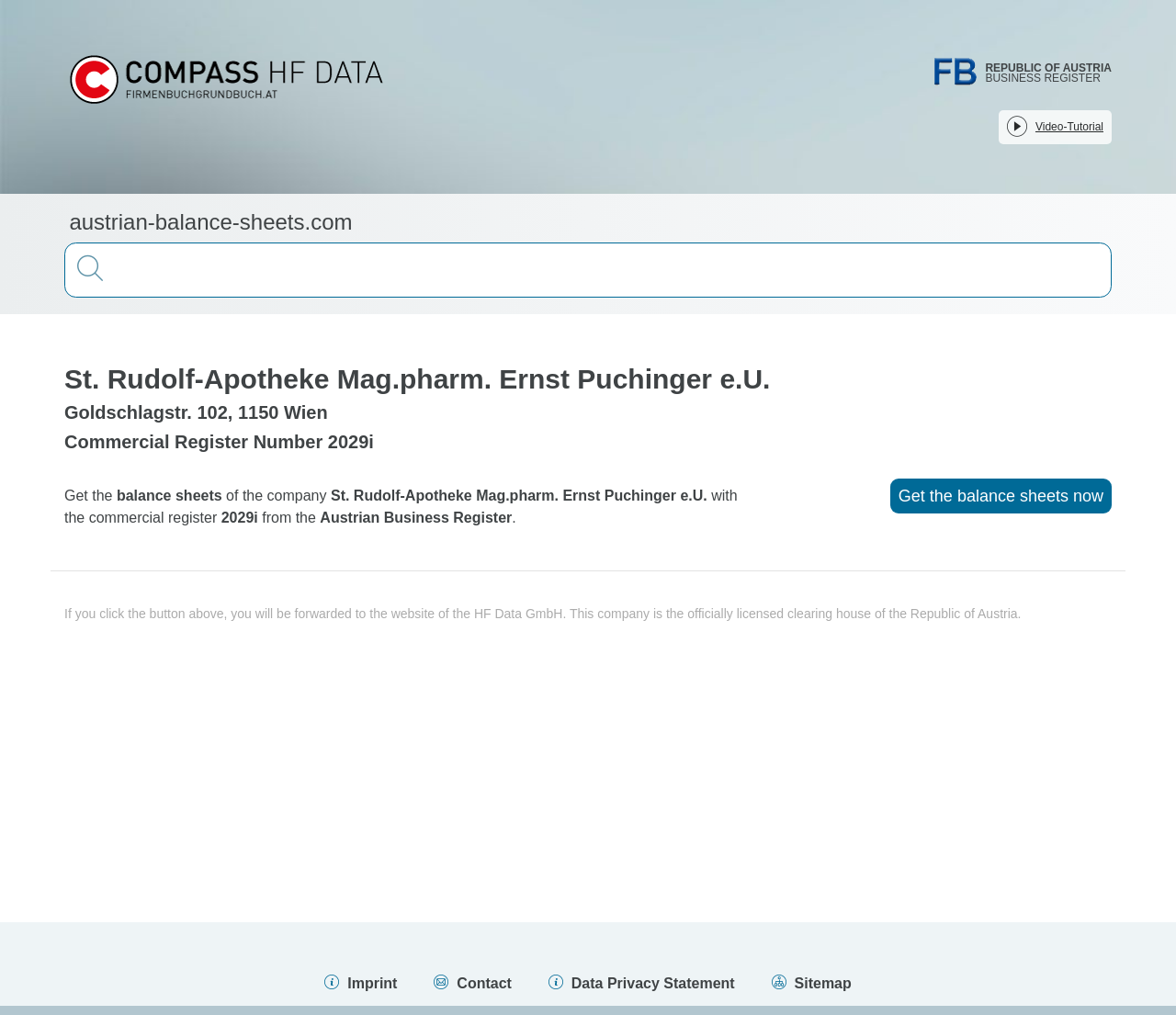For the element described, predict the bounding box coordinates as (top-left x, top-left y, bottom-right x, bottom-right y). All values should be between 0 and 1. Element description: Get the balance sheets now

[0.757, 0.472, 0.945, 0.506]